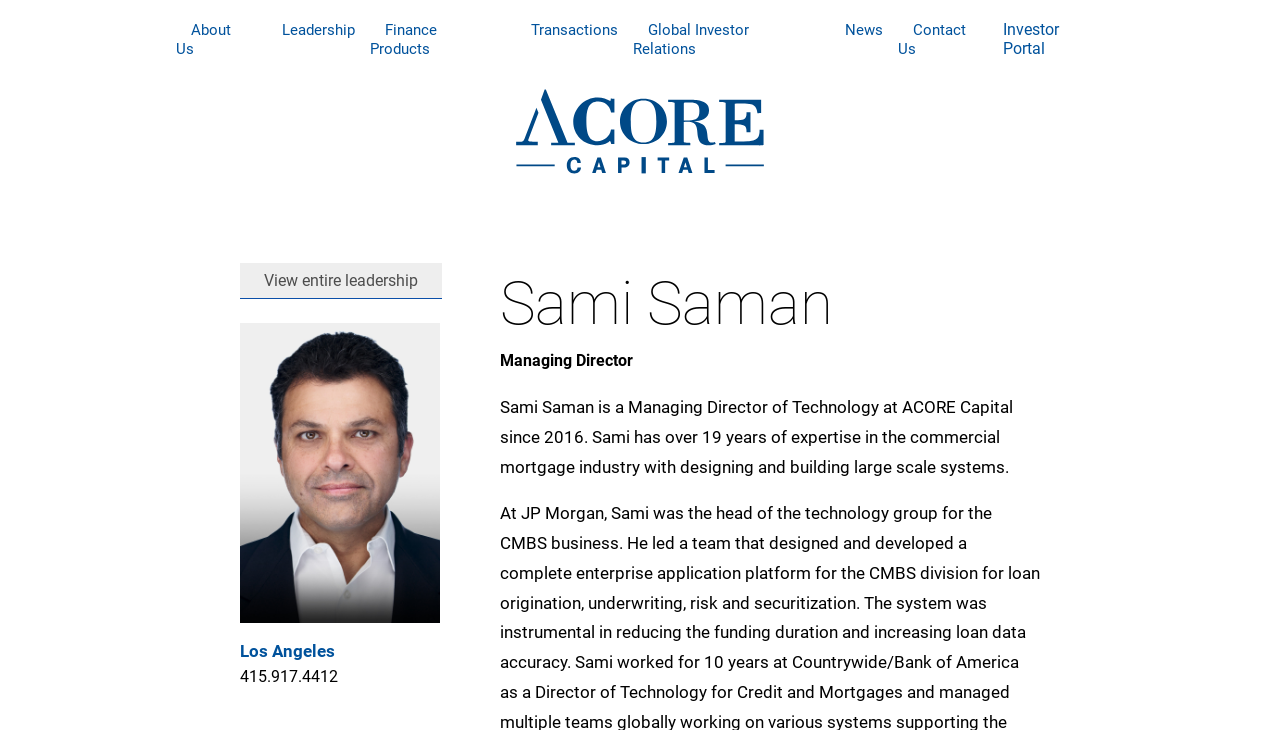Locate the bounding box coordinates of the element that needs to be clicked to carry out the instruction: "Go to Investor Portal". The coordinates should be given as four float numbers ranging from 0 to 1, i.e., [left, top, right, bottom].

[0.783, 0.027, 0.827, 0.079]